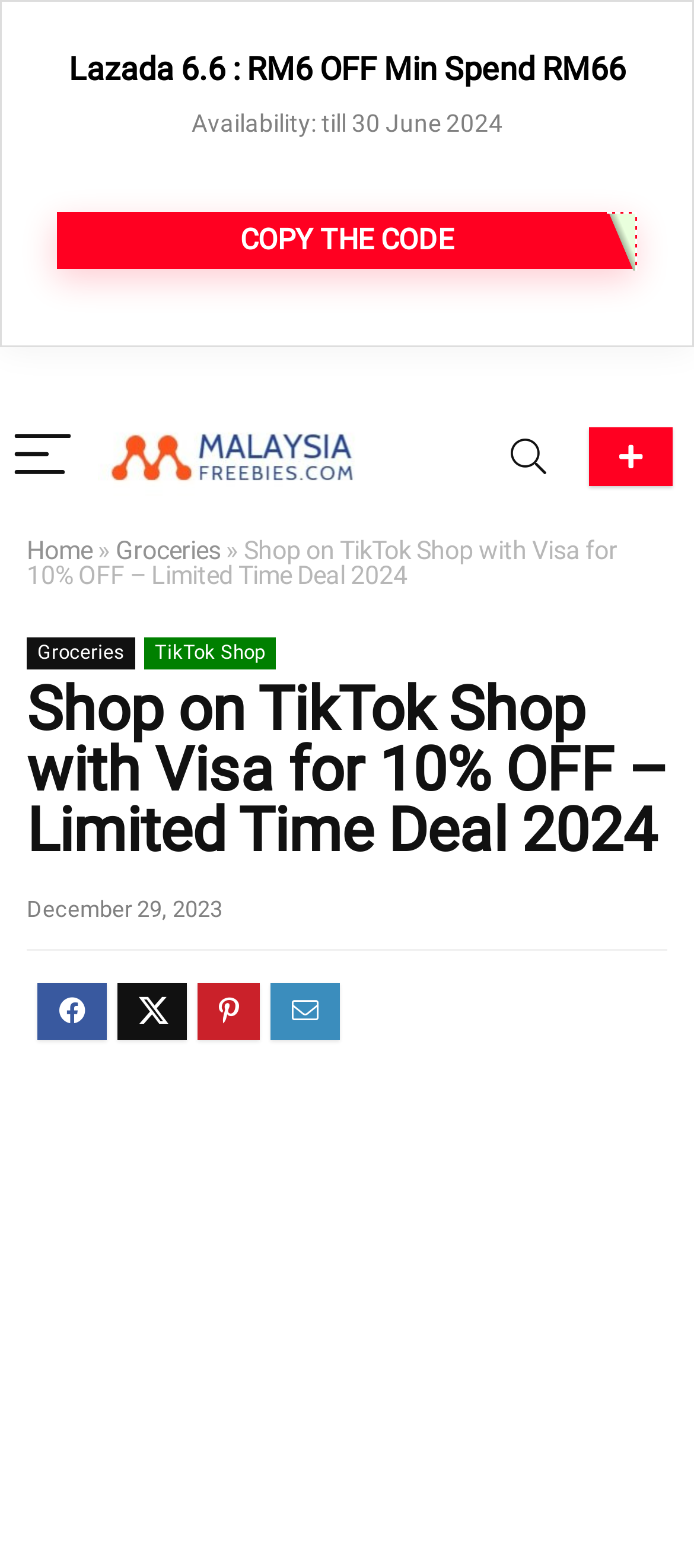Give the bounding box coordinates for the element described by: "Home".

[0.038, 0.342, 0.133, 0.361]